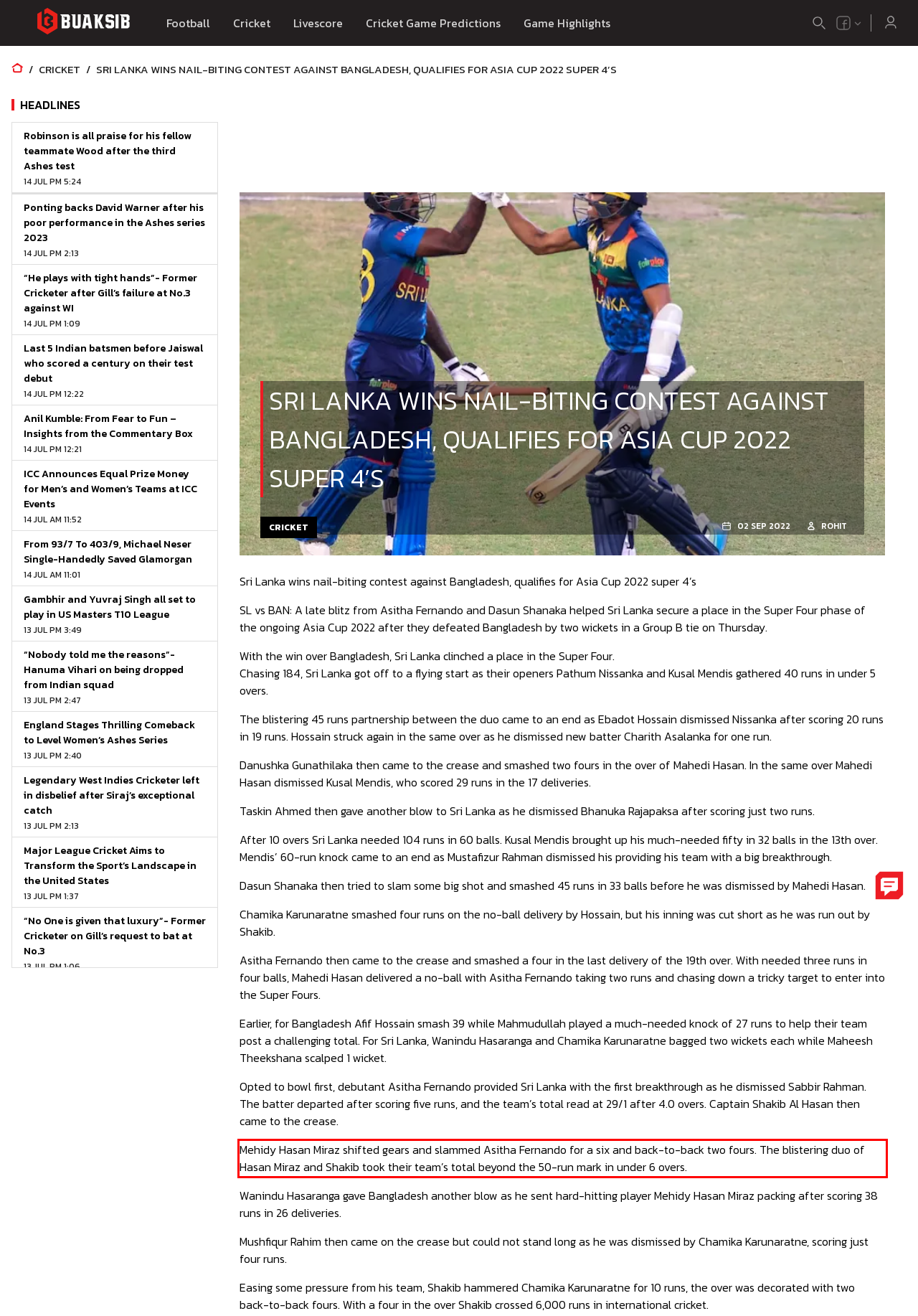Using the provided webpage screenshot, recognize the text content in the area marked by the red bounding box.

Mehidy Hasan Miraz shifted gears and slammed Asitha Fernando for a six and back-to-back two fours. The blistering duo of Hasan Miraz and Shakib took their team’s total beyond the 50-run mark in under 6 overs.